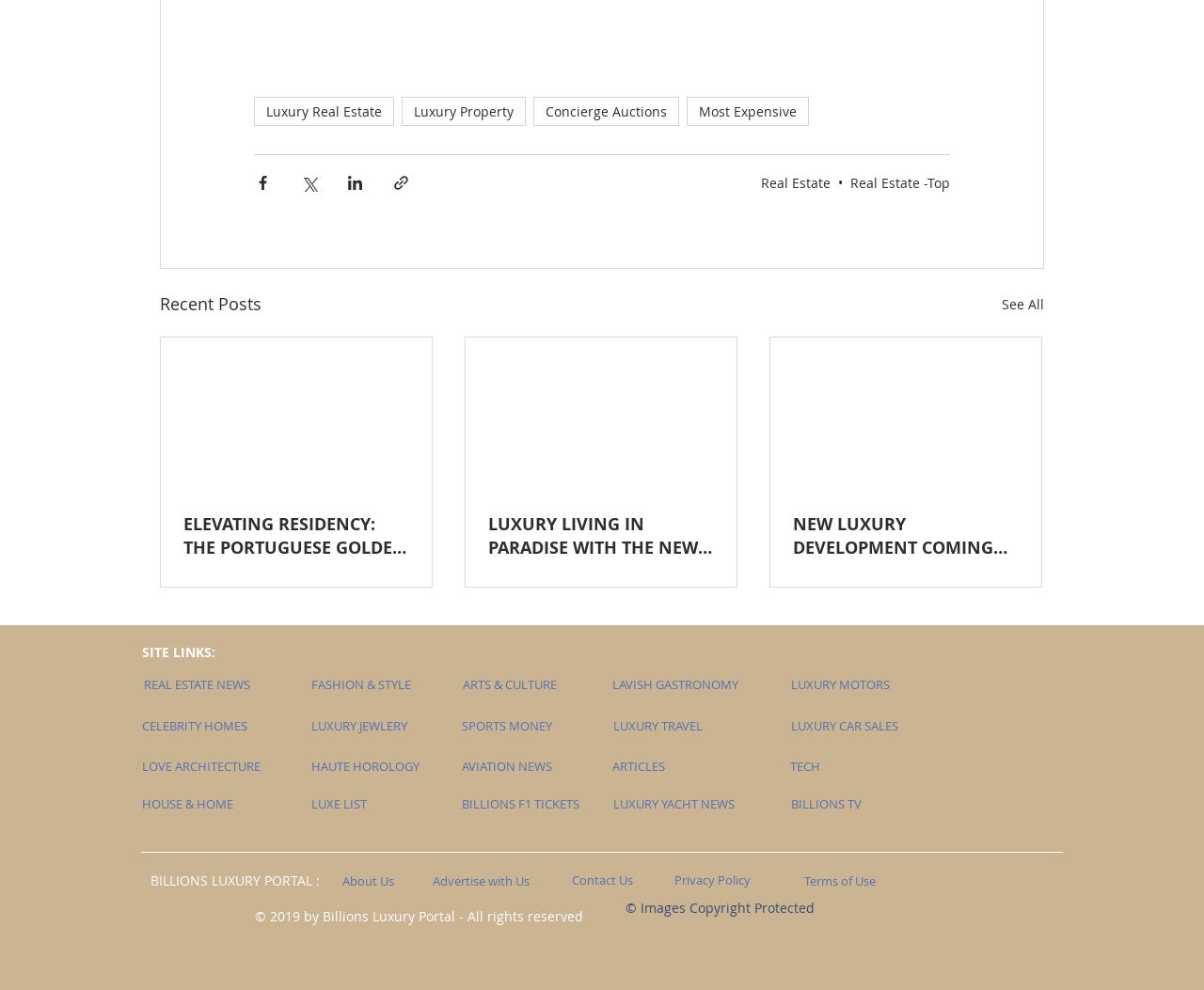Show the bounding box coordinates of the region that should be clicked to follow the instruction: "Get Event Details."

None